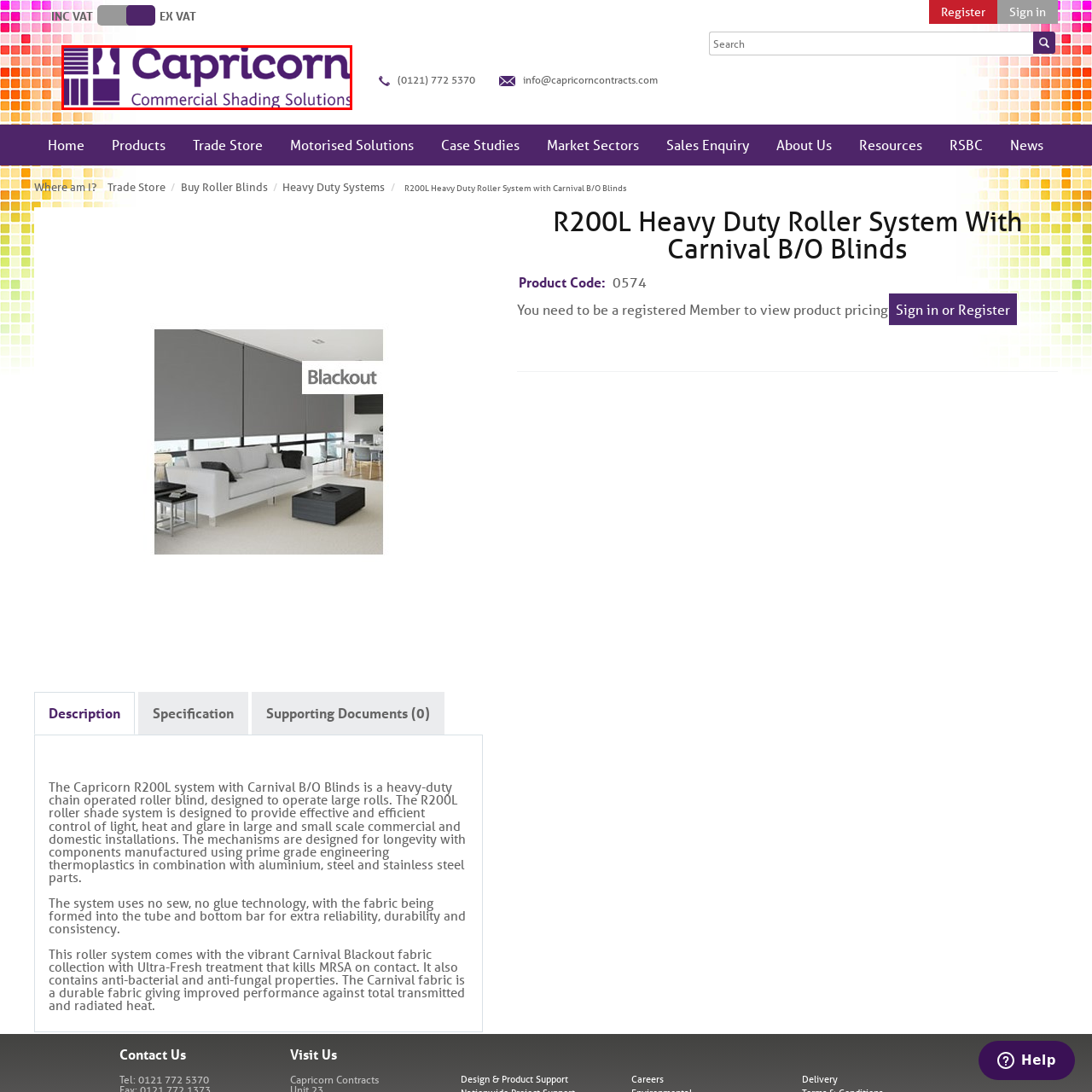What is the company's focus?
Inspect the image portion within the red bounding box and deliver a detailed answer to the question.

The company's focus is on delivering advanced shading options suitable for various commercial applications, as emphasized by the tagline 'Commercial Shading Solutions' beneath the main logo.